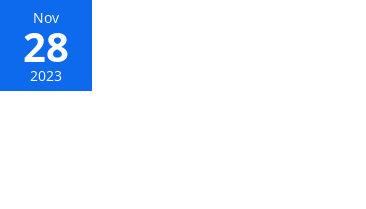Please provide a short answer using a single word or phrase for the question:
Is the date in the past or future?

Recent or upcoming